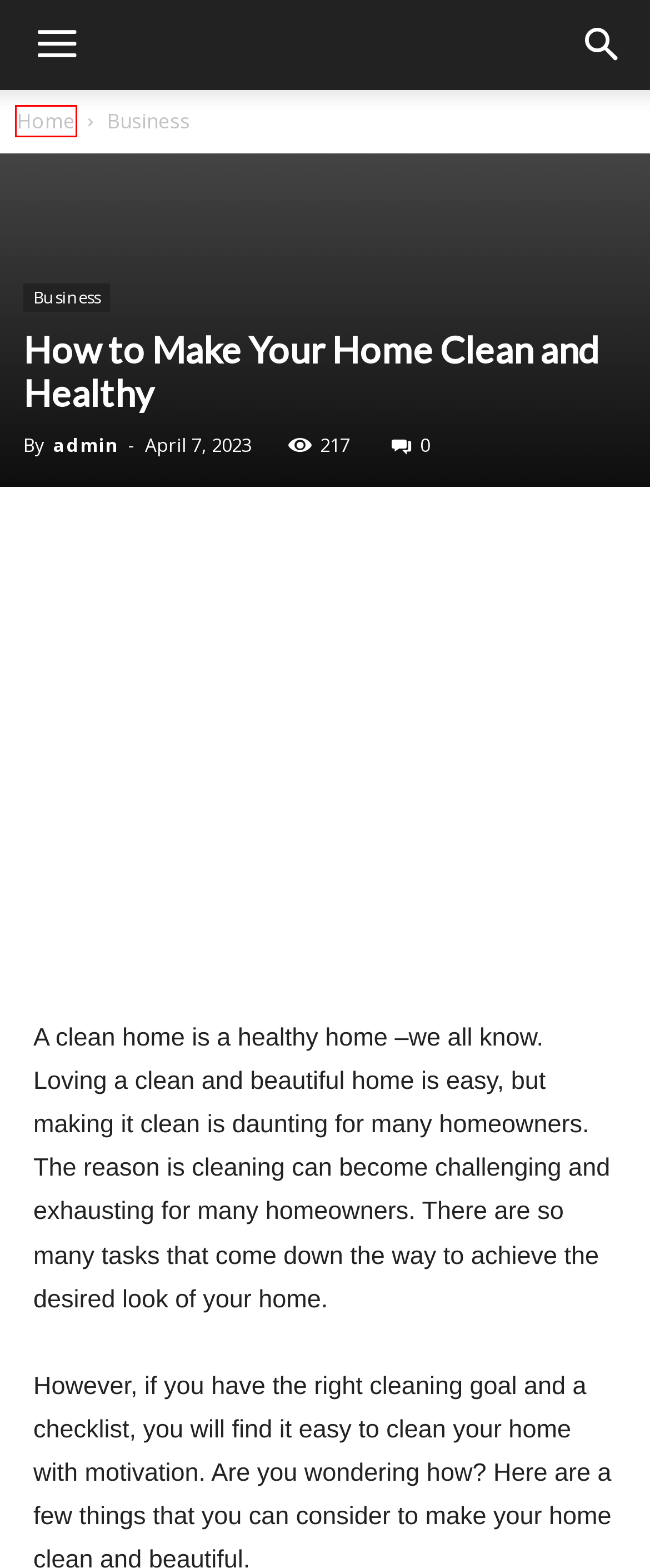You have a screenshot of a webpage, and a red bounding box highlights an element. Select the webpage description that best fits the new page after clicking the element within the bounding box. Options are:
A. Tulum Hotels: A Comprehensive Review of Beachfront Retreats and Jungle Oases | All Magzines Pro
B. Business | All Magzines Pro
C. All Magzines Pro
D. Ten Tips for Effective iPhone Game Development | All Magzines Pro
E. Basics of Propertry Insurance in Maryland | All Magzines Pro
F. Determine the Physical Therapy Equipment You Need For Your Office | All Magzines Pro
G. The Role of Paint in Creating a Relaxing Bathroom in Dubai Marina | All Magzines Pro
H. admin | All Magzines Pro

C